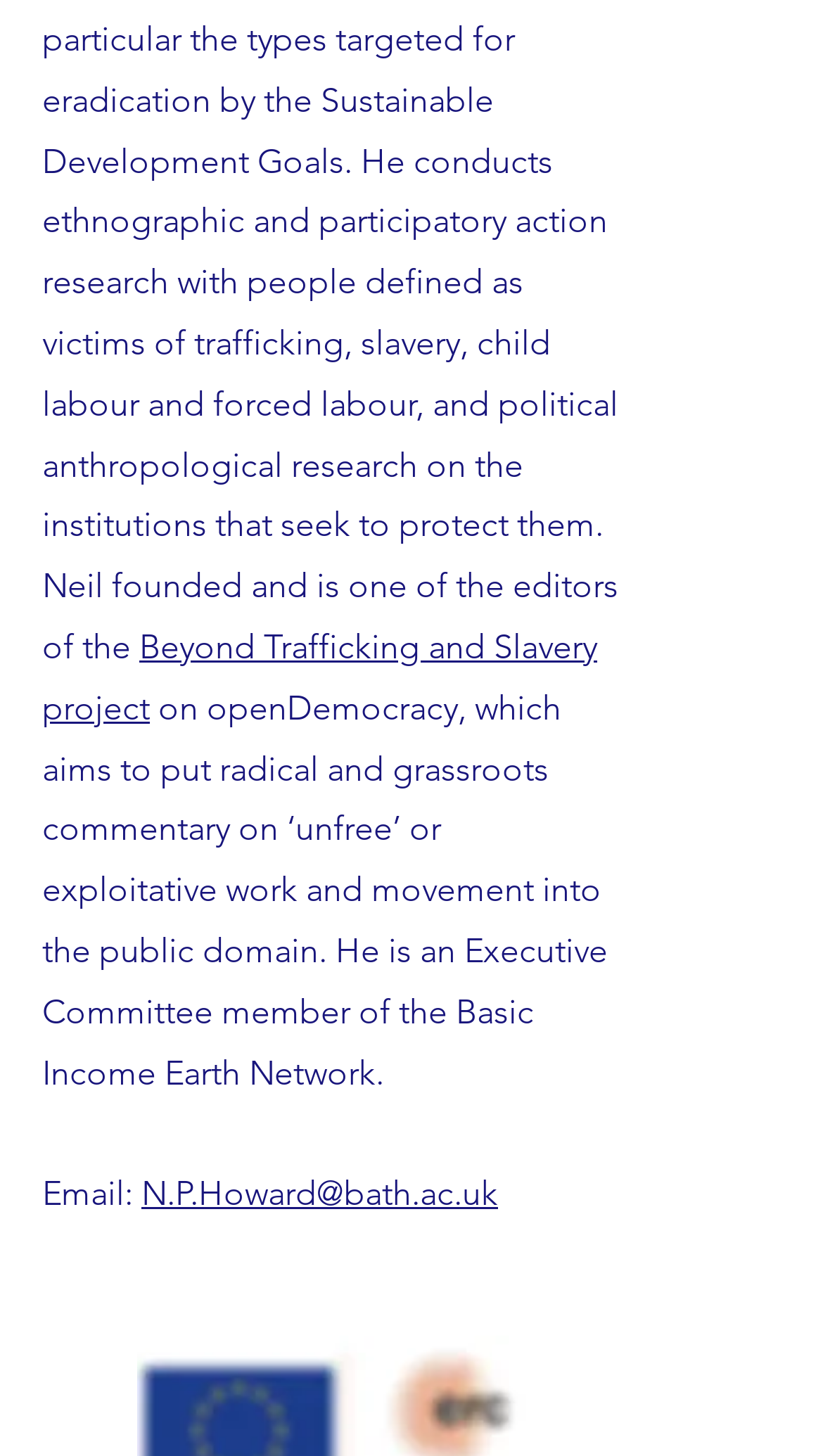Bounding box coordinates should be provided in the format (top-left x, top-left y, bottom-right x, bottom-right y) with all values between 0 and 1. Identify the bounding box for this UI element: Beyond Trafficking and Slavery project

[0.051, 0.43, 0.726, 0.5]